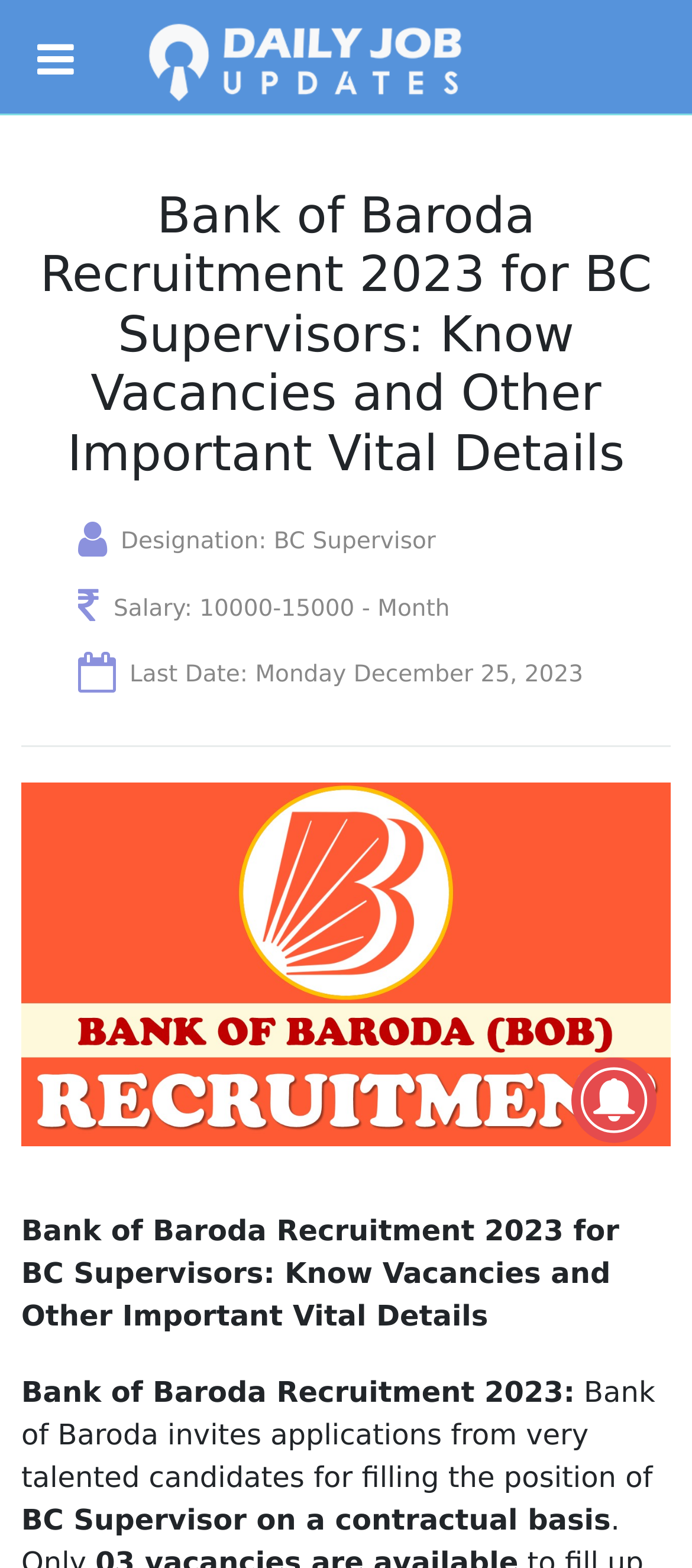Describe all the visual and textual components of the webpage comprehensively.

The webpage is about Bank of Baroda Recruitment 2023 for BC Supervisors. At the top left, there is a button with an icon. Next to it, on the top center, is a logo of Daily Job Updates. Below the logo, there is a heading that repeats the title of the webpage. 

On the left side, there are several pieces of information about the job, including the designation, salary, and last date to apply. The designation is BC Supervisor, the salary is 10,000-15,000 per month, and the last date to apply is Monday, December 25, 2023. 

Below this information, there is a large image that appears to be a banner or a promotional image for another recruitment, Bank of Baroda Recruitment 2024 for Watchman/Gardener. 

Further down, there are several paragraphs of text that provide more details about the recruitment. The text explains that Bank of Baroda is inviting applications from talented candidates to fill the position of BC Supervisor on a contractual basis. There are only 3 vacancies available. 

At the bottom right, there is a small image, but its purpose is unclear.